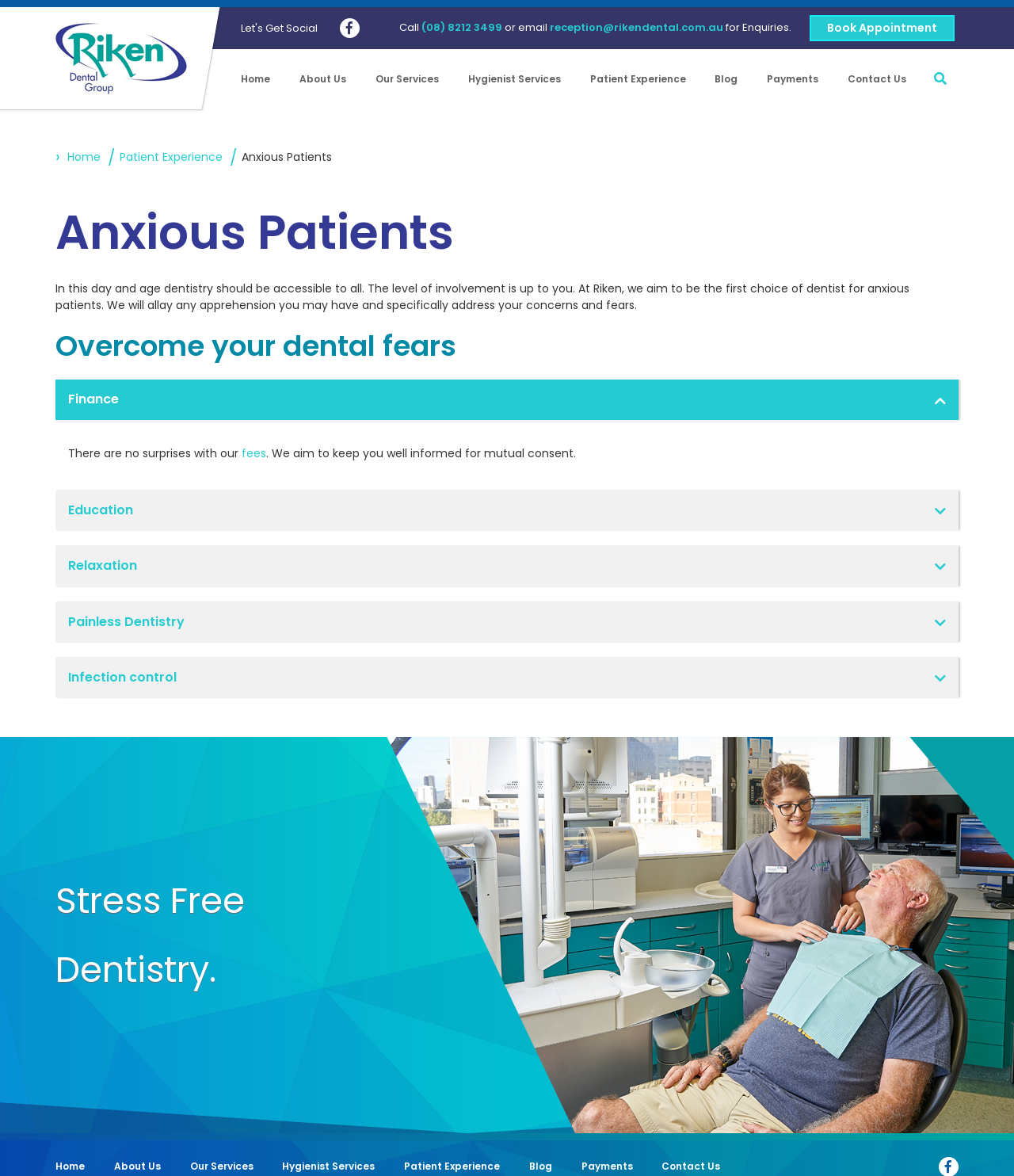Highlight the bounding box coordinates of the element that should be clicked to carry out the following instruction: "Search for a course". The coordinates must be given as four float numbers ranging from 0 to 1, i.e., [left, top, right, bottom].

None